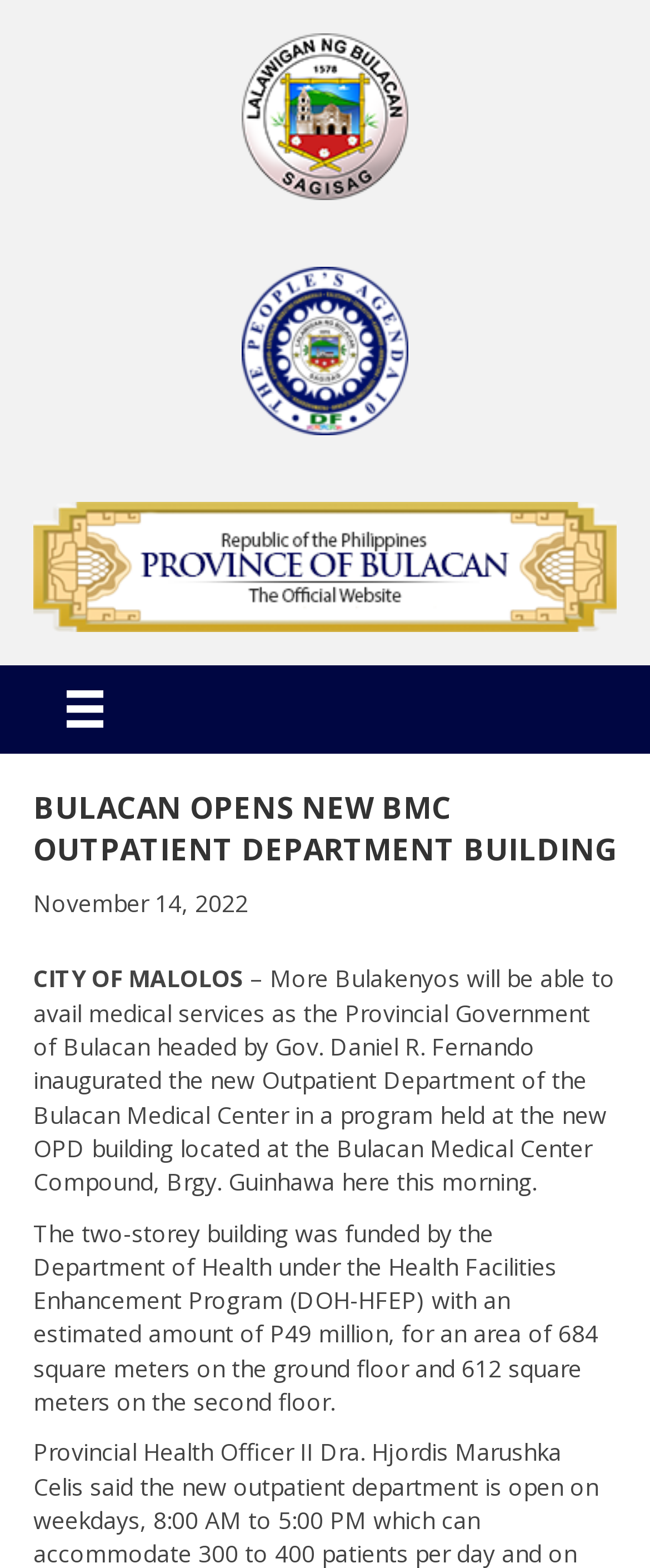Determine which piece of text is the heading of the webpage and provide it.

BULACAN OPENS NEW BMC OUTPATIENT DEPARTMENT BUILDING